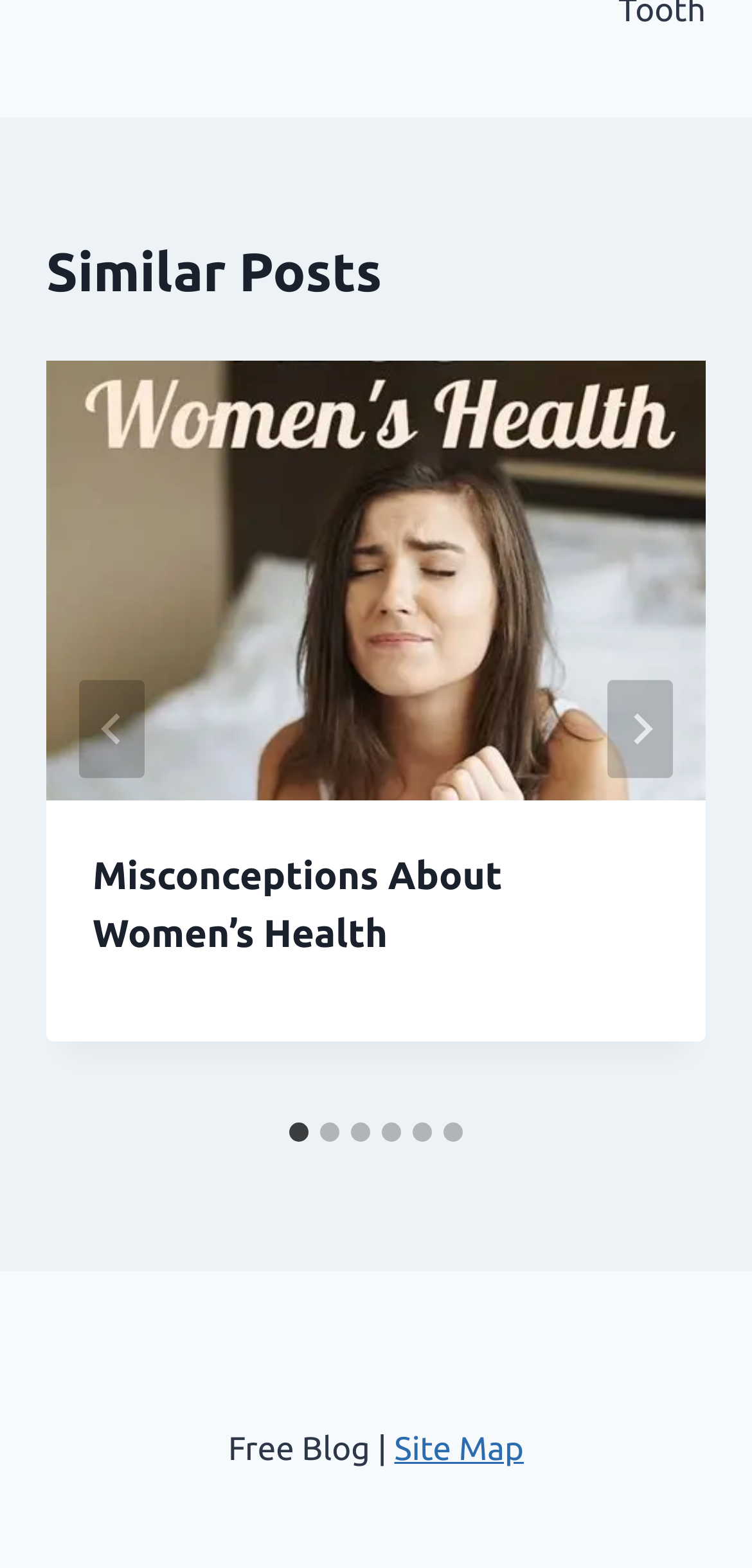Identify the bounding box for the UI element described as: "Toggle Menu". Ensure the coordinates are four float numbers between 0 and 1, formatted as [left, top, right, bottom].

None